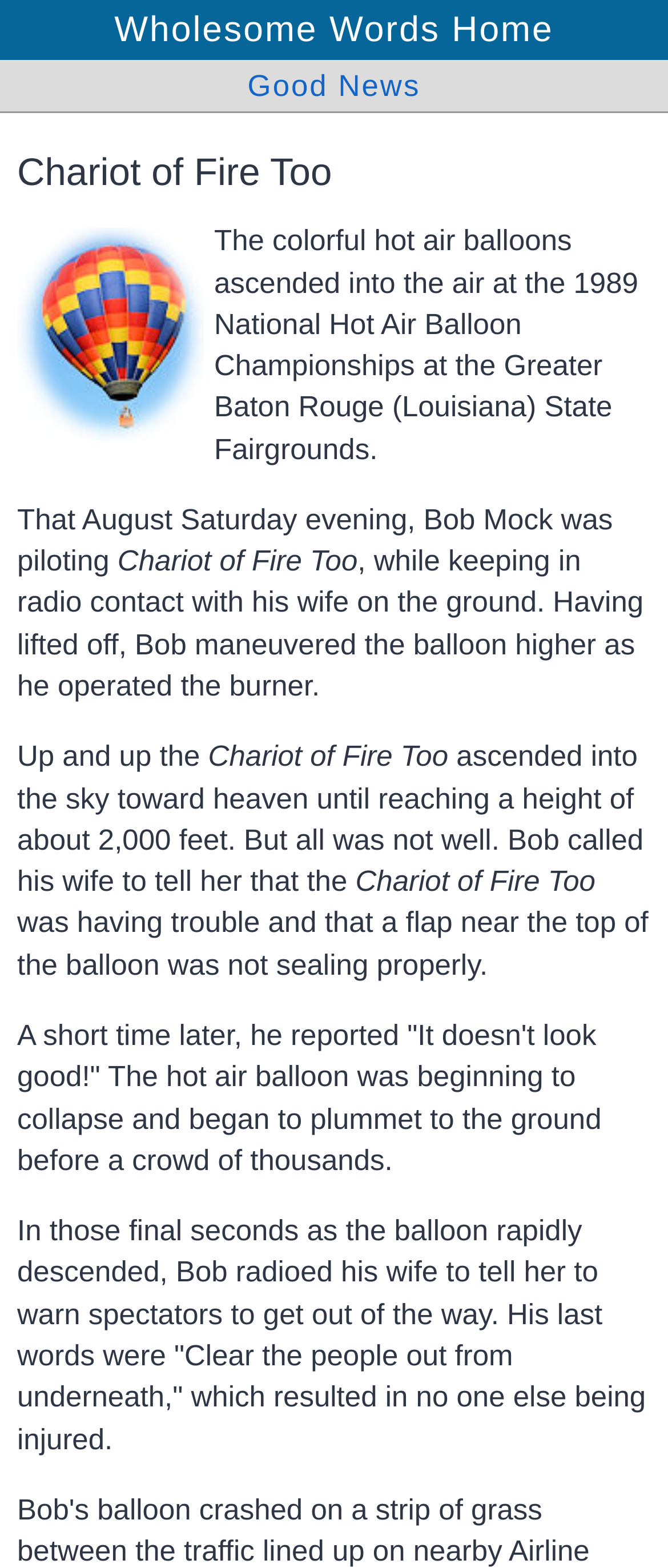What is the name of the hot air balloon?
Please provide a comprehensive answer based on the contents of the image.

The name of the hot air balloon is mentioned in the heading and several times in the text, specifically in the sentences 'Chariot of Fire Too was having trouble...' and 'The colorful hot air balloons ascended into the air at the 1989 National Hot Air Balloon Championships...'.